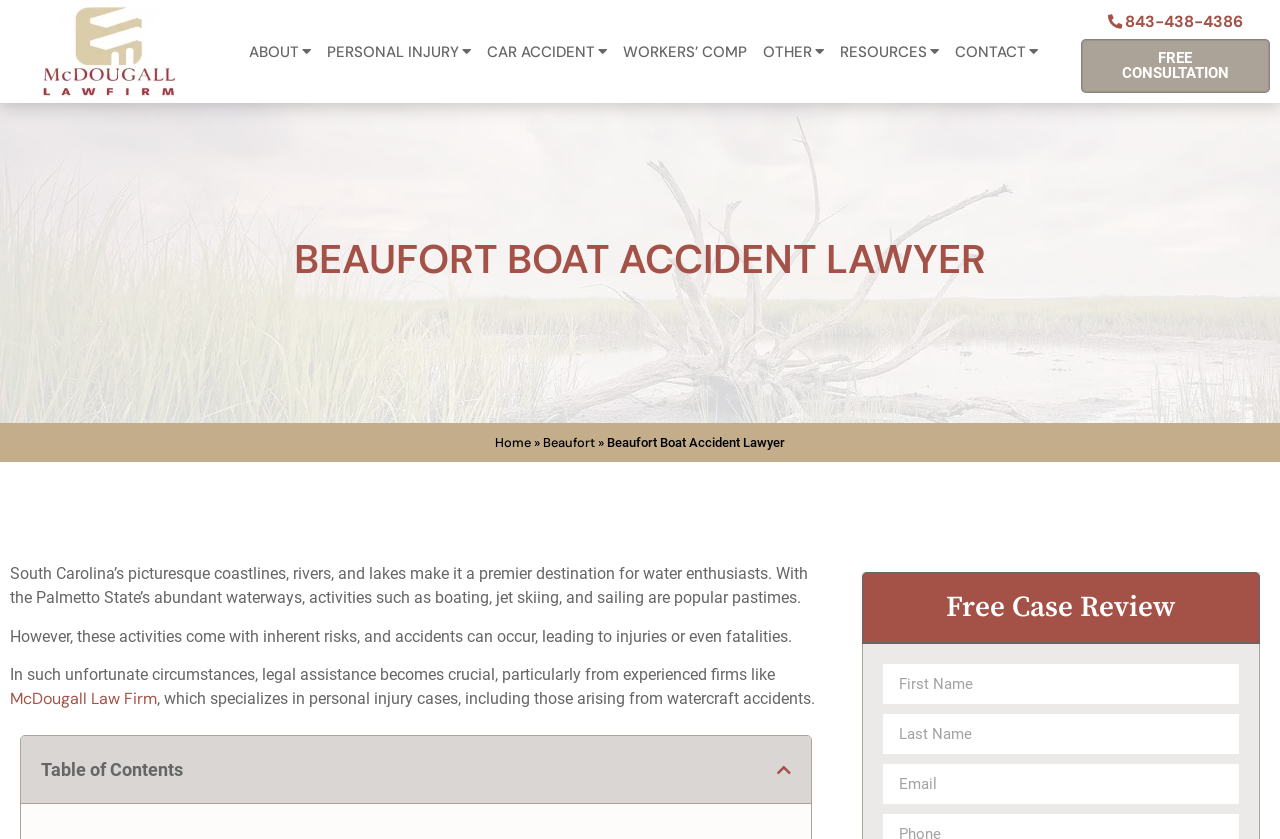Bounding box coordinates are to be given in the format (top-left x, top-left y, bottom-right x, bottom-right y). All values must be floating point numbers between 0 and 1. Provide the bounding box coordinate for the UI element described as: McDougall Law Firm

[0.008, 0.82, 0.123, 0.845]